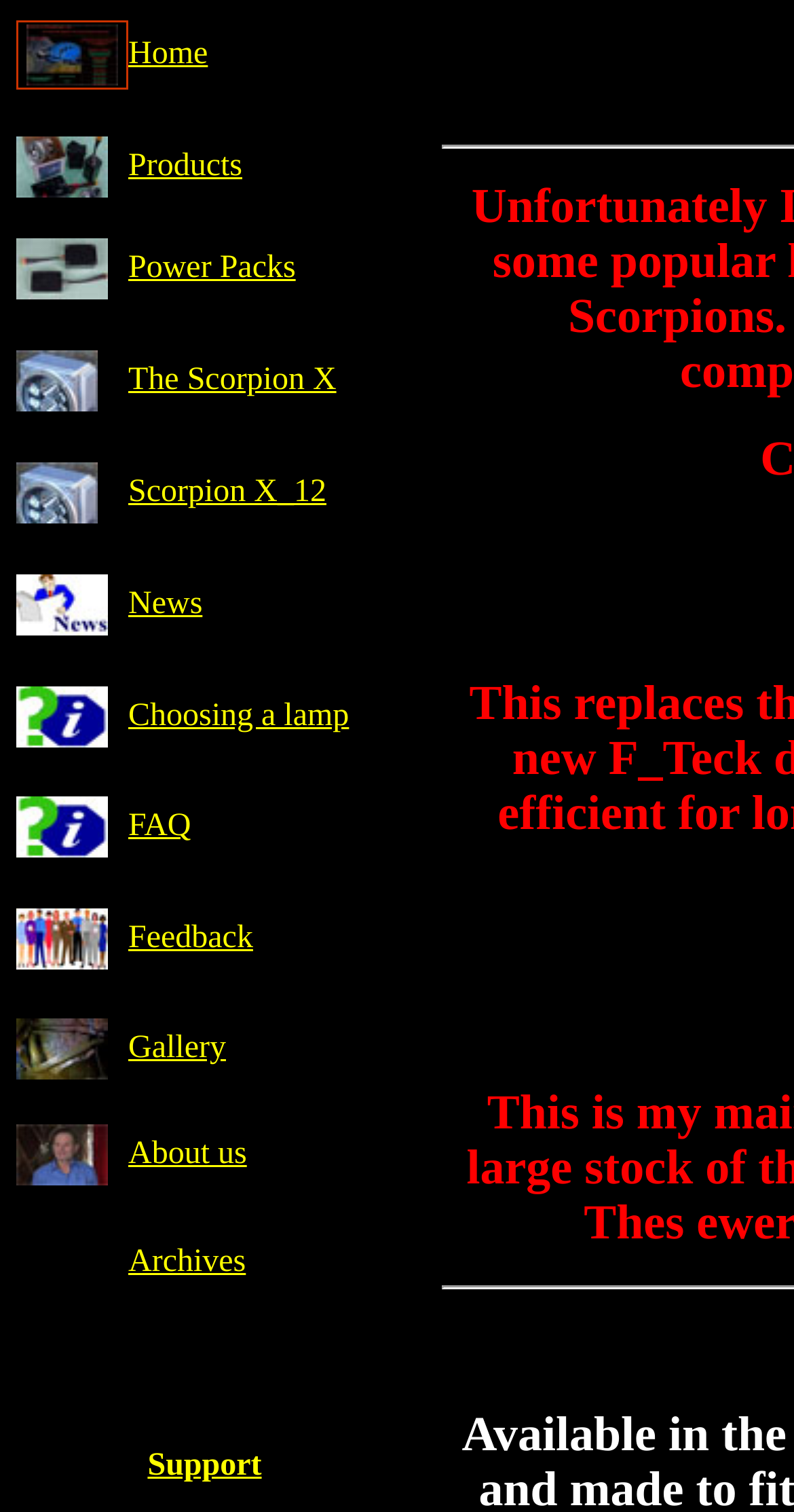Respond with a single word or phrase to the following question:
What is the first link on the webpage?

Home